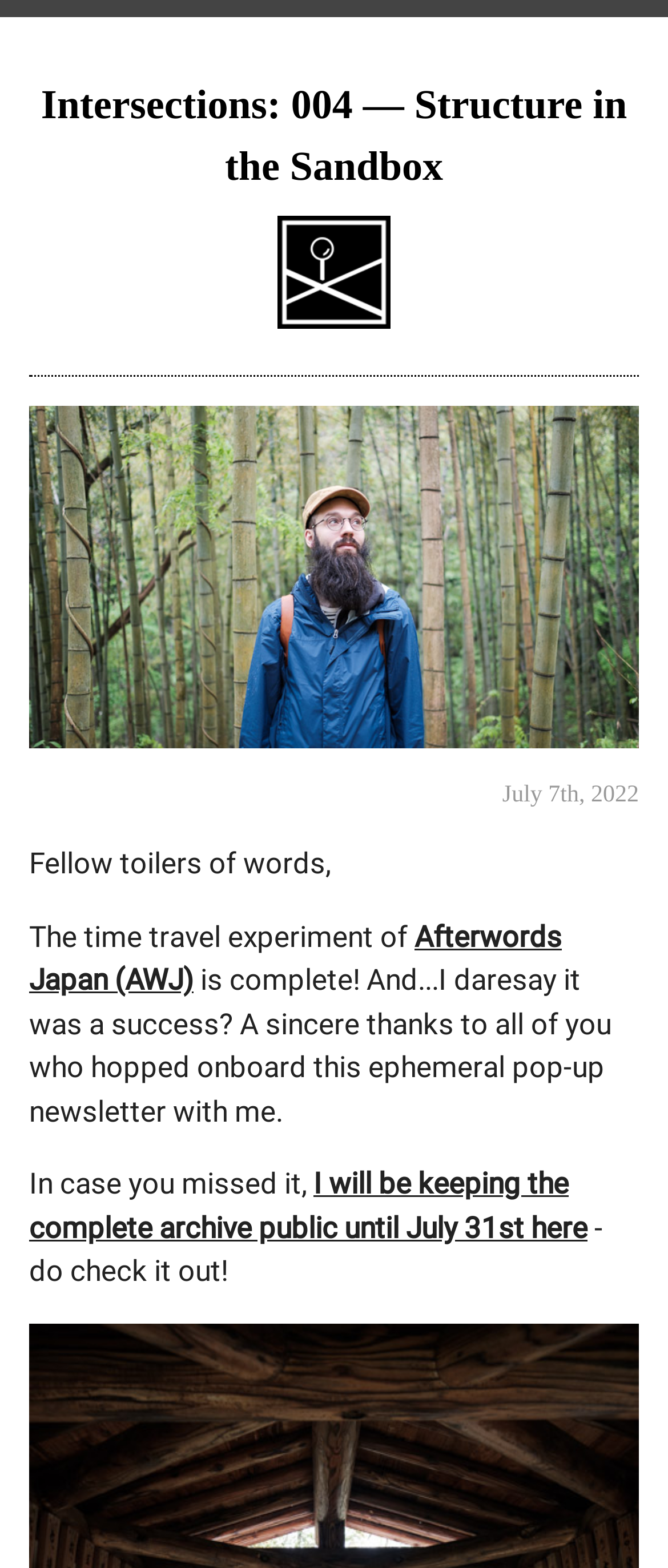What is the main title displayed on this webpage?

Intersections: 004 — Structure in the Sandbox